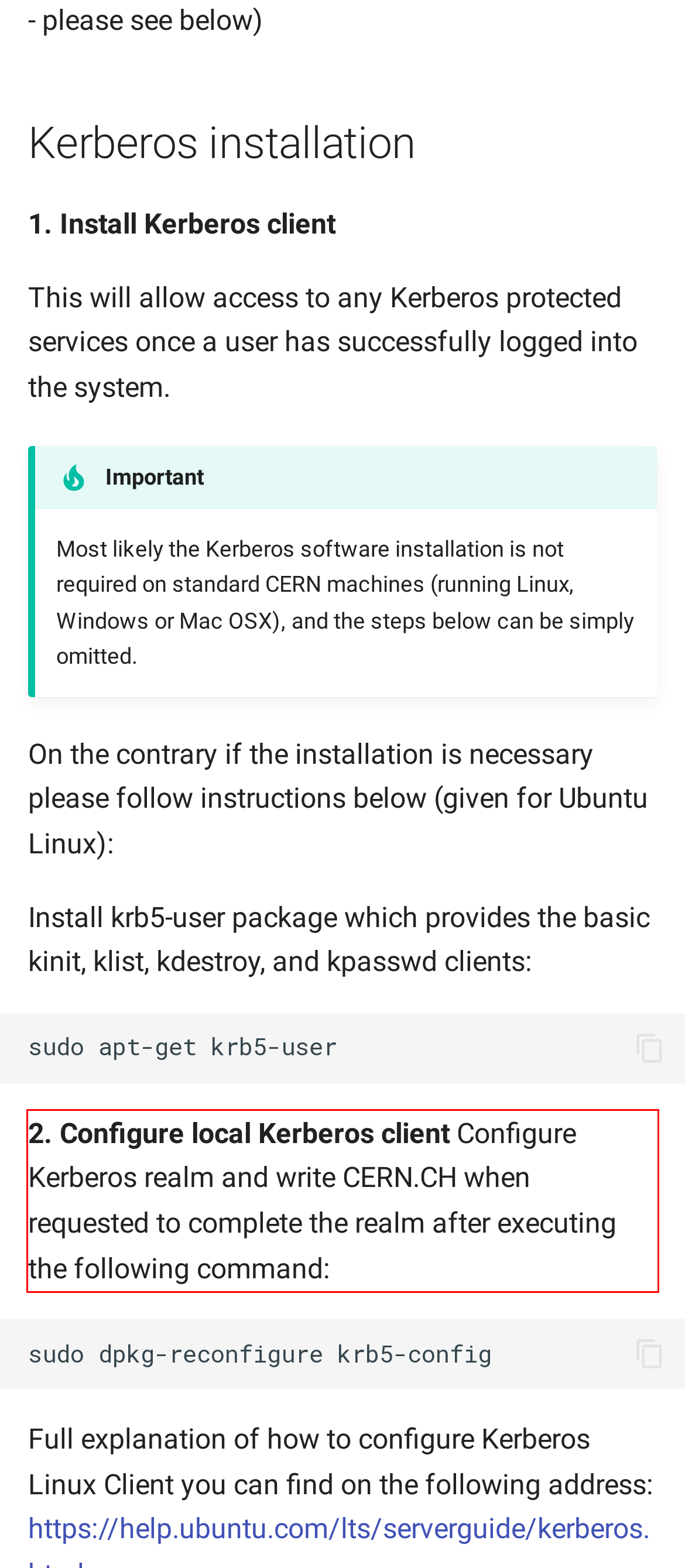The screenshot you have been given contains a UI element surrounded by a red rectangle. Use OCR to read and extract the text inside this red rectangle.

2. Configure local Kerberos client Configure Kerberos realm and write CERN.CH when requested to complete the realm after executing the following command: